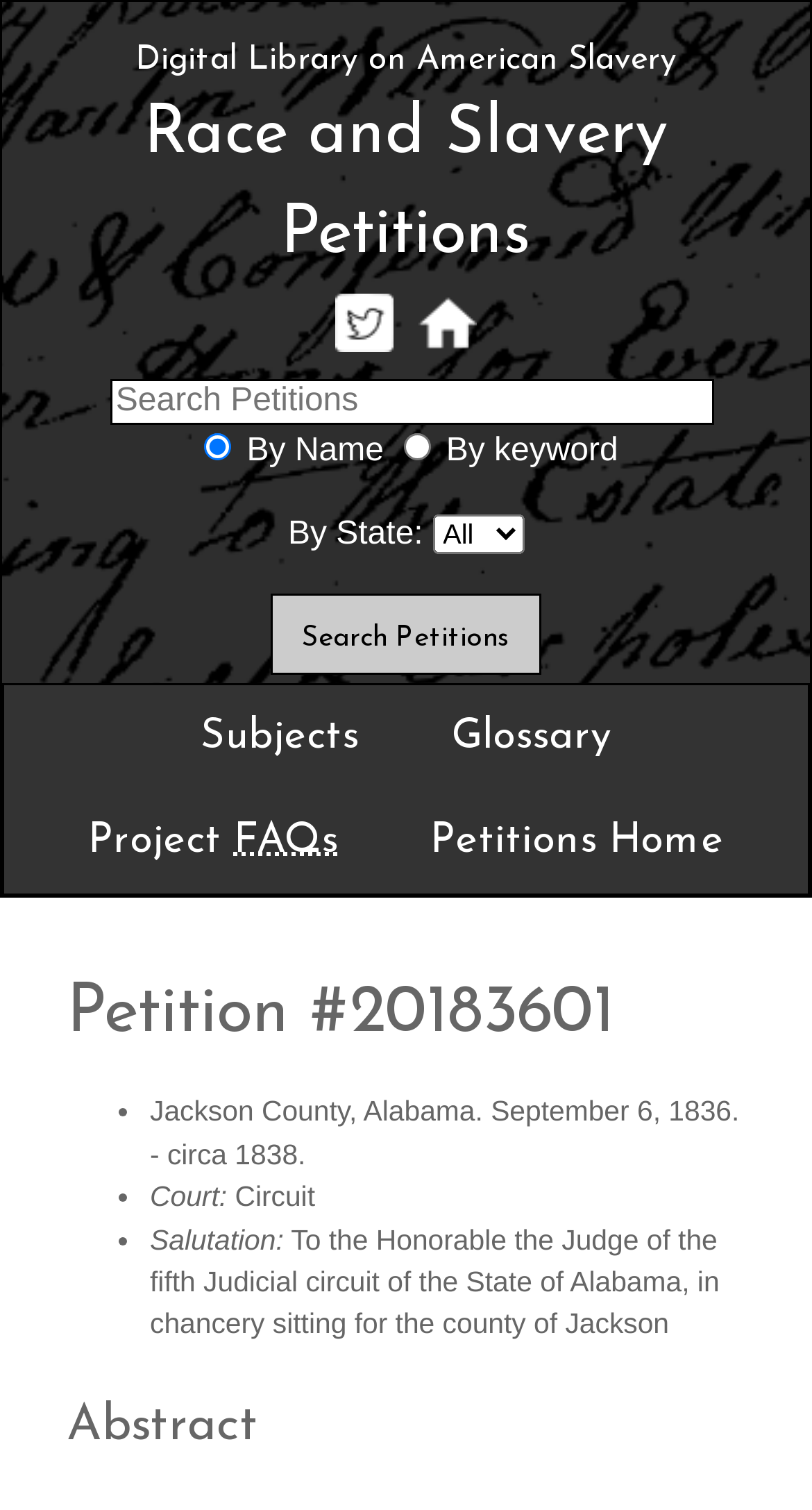Find the bounding box coordinates for the area you need to click to carry out the instruction: "Search by state". The coordinates should be four float numbers between 0 and 1, indicated as [left, top, right, bottom].

[0.532, 0.341, 0.645, 0.367]